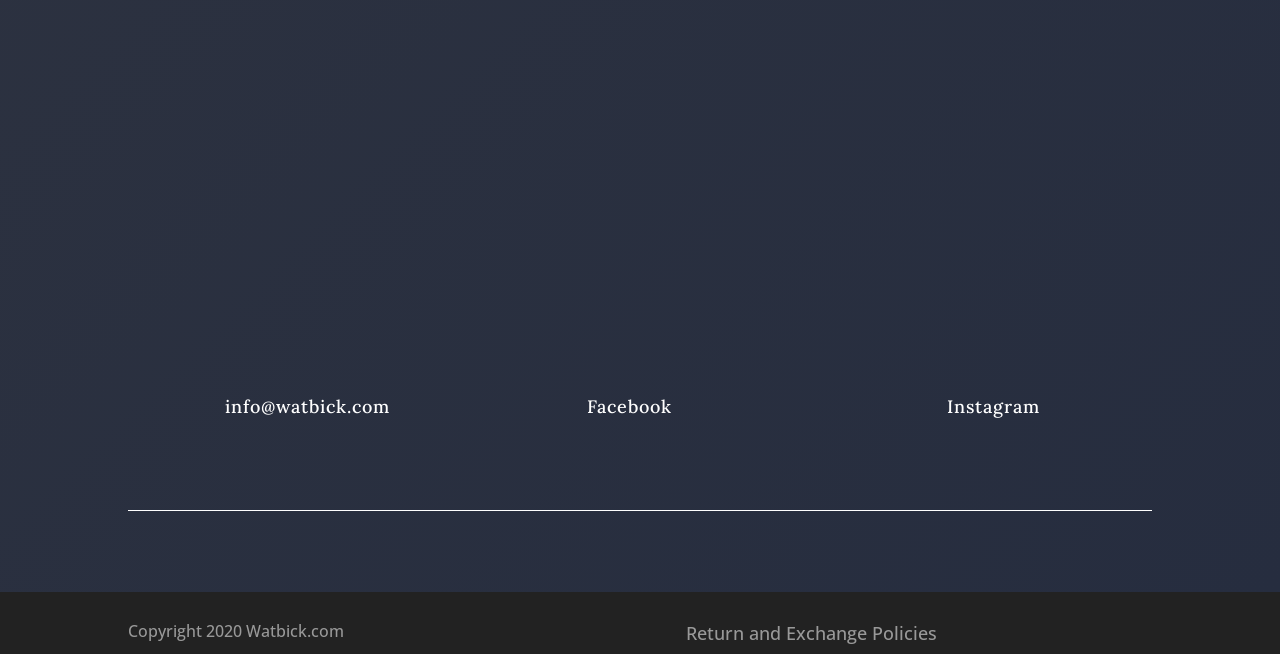Use a single word or phrase to answer the following:
What is the copyright year mentioned on the webpage?

2020